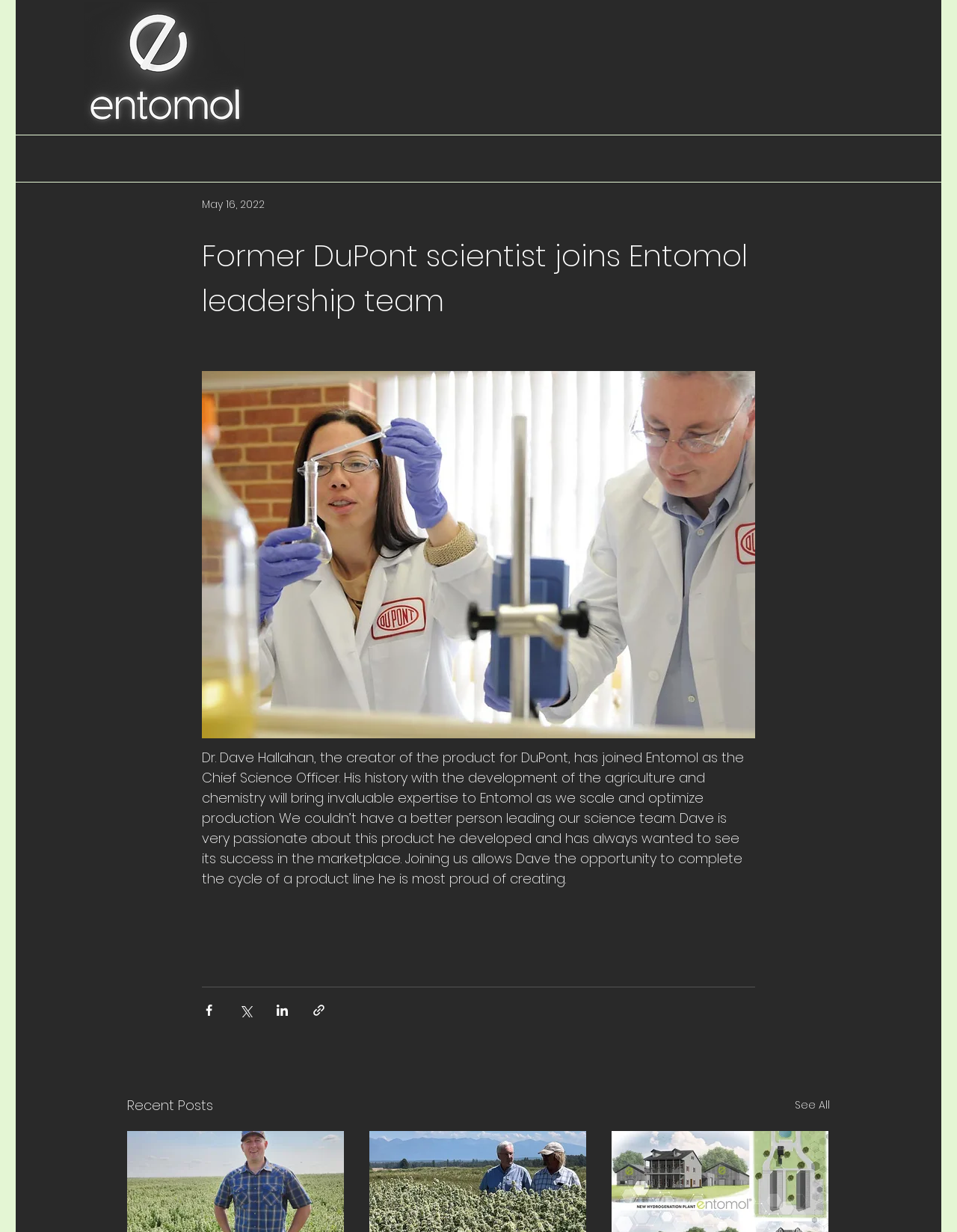Write an extensive caption that covers every aspect of the webpage.

The webpage appears to be a news article or press release about Dr. Dave Hallahan, a former DuPont scientist, joining Entomol as the Chief Science Officer. At the top left of the page, there is a small ghost icon image. Below the icon, there is a main article section that takes up most of the page. The article is headed by a title "Former DuPont scientist joins Entomol leadership team" and a date "May 16, 2022" is displayed above the title. 

The article text describes Dr. Hallahan's background and his new role at Entomol, highlighting his expertise in agriculture and chemistry. Below the article text, there are four social media sharing buttons, aligned horizontally, allowing users to share the article via Facebook, Twitter, LinkedIn, or by copying a link. Each button has a corresponding icon image.

At the bottom of the page, there is a section titled "Recent Posts" with a "See All" link to the right of it.